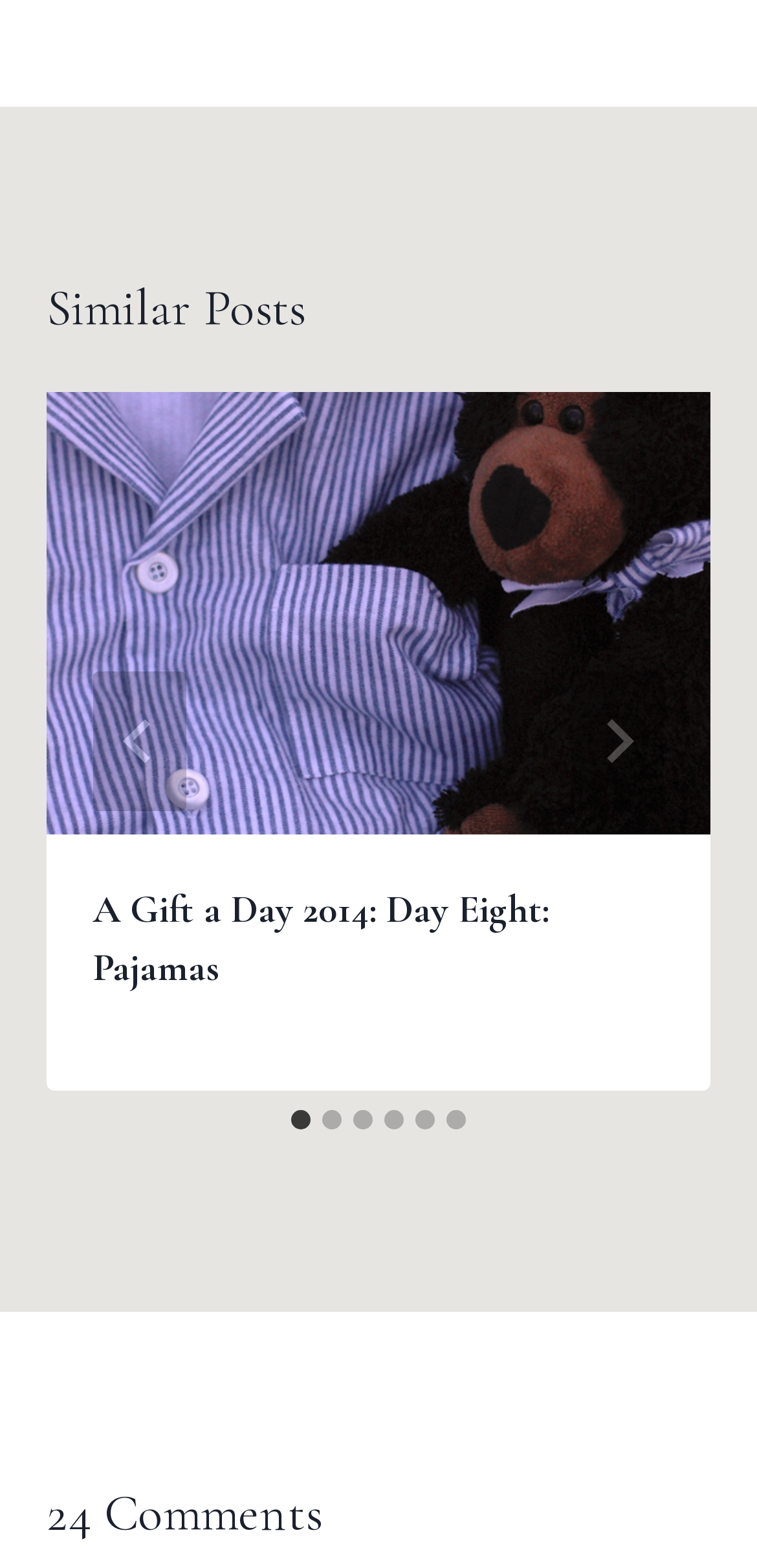What is the number of comments on this post?
Please analyze the image and answer the question with as much detail as possible.

I looked at the heading element with the text '24 Comments' at the bottom of the page, which indicates the number of comments on this post.